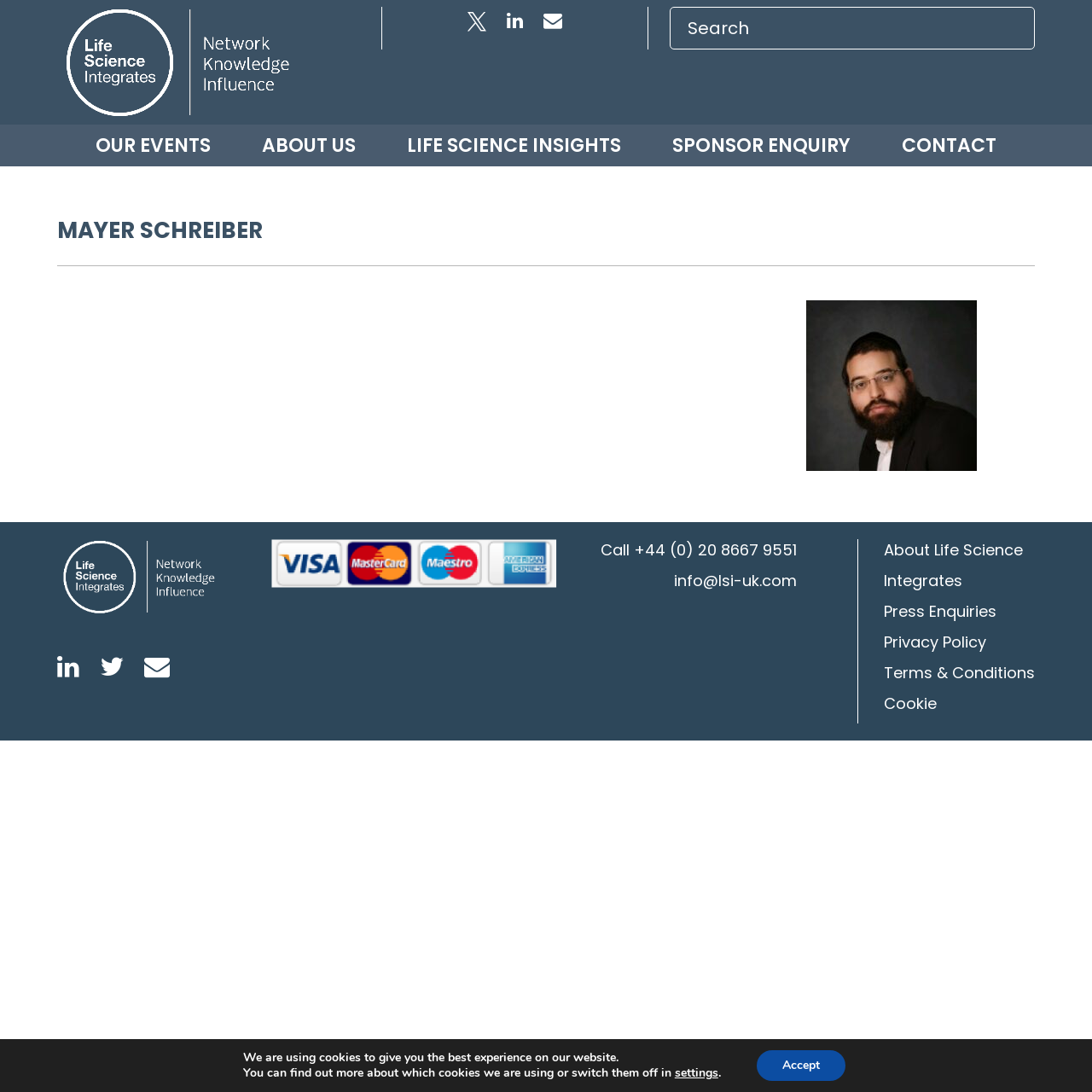Convey a detailed summary of the webpage, mentioning all key elements.

The webpage is for Mayer Schreiber, a life science integrator. At the top left, there is a logo image with a link. To the right of the logo, there are three small links. Below the logo, there is a search textbox. 

The main navigation menu is located at the top center of the page, consisting of five links: "OUR EVENTS", "ABOUT US", "LIFE SCIENCE INSIGHTS", "SPONSOR ENQUIRY", and "CONTACT". 

Below the navigation menu, there is a large heading "MAYER SCHREIBER" and an image related to Mayer Schreiber. 

At the bottom of the page, there is a section with several links, including social media links, contact information, and links to "About Life Science", "Integrates", "Press Enquiries", "Privacy Policy", "Terms & Conditions", and "Cookie". 

There is also a call-to-action text "Call" with a phone number and an email address. 

Finally, at the very bottom of the page, there is a GDPR cookie banner with a message about using cookies, a settings button, and an "Accept" button.